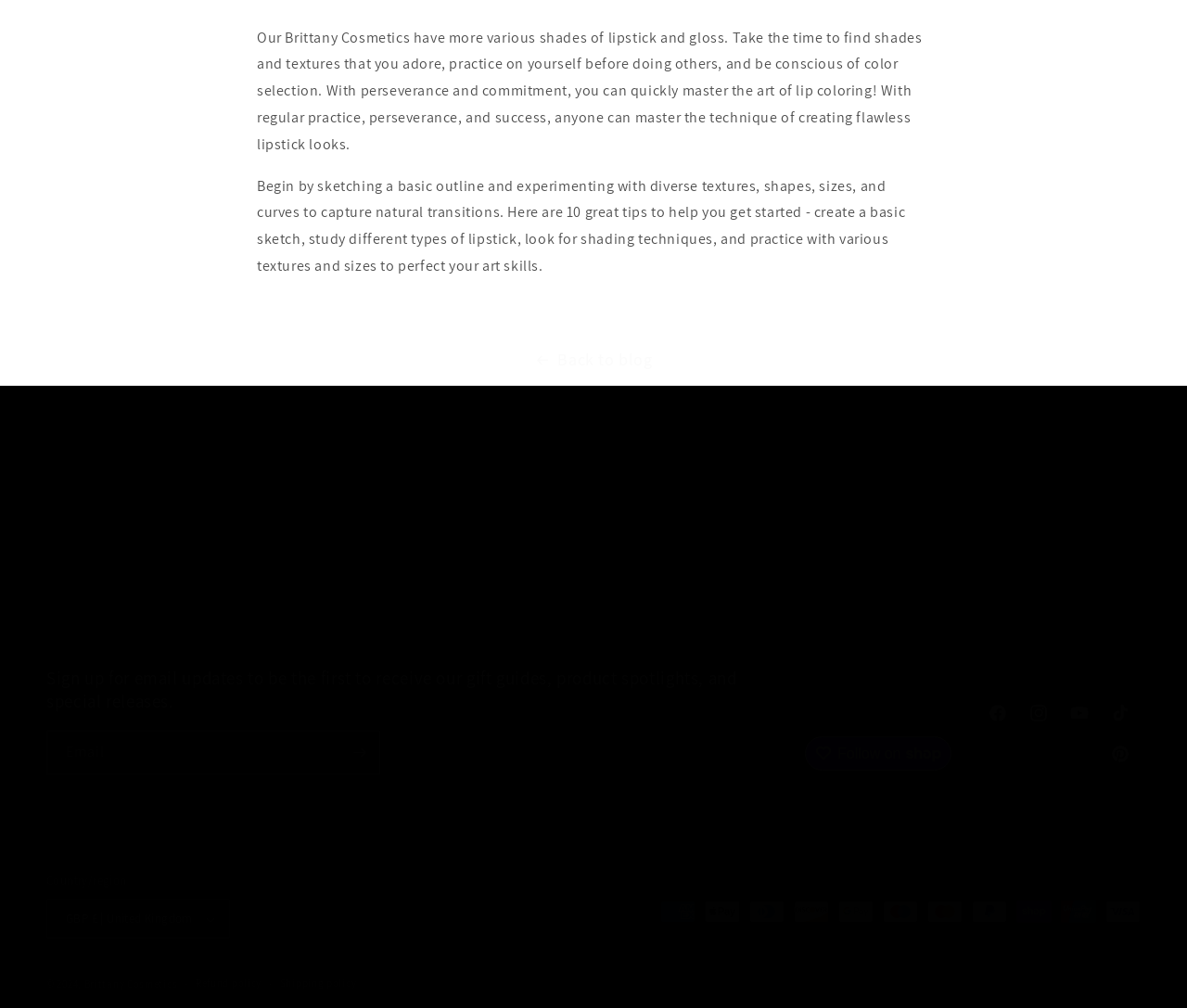Identify the bounding box coordinates of the clickable section necessary to follow the following instruction: "Sign up for email updates". The coordinates should be presented as four float numbers from 0 to 1, i.e., [left, top, right, bottom].

[0.04, 0.726, 0.32, 0.767]